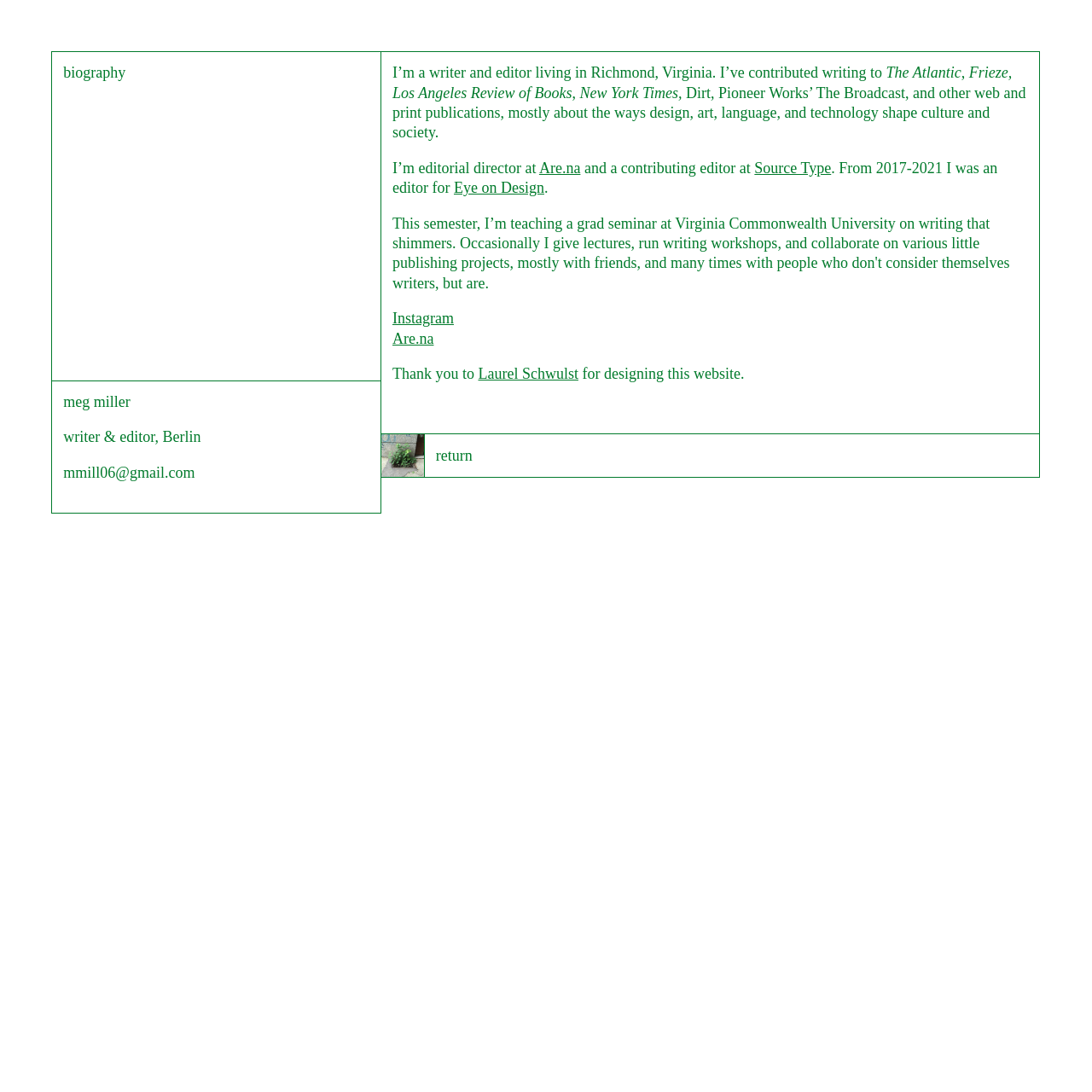Refer to the screenshot and give an in-depth answer to this question: What is Meg Miller's role at Are.na?

As stated on the webpage, Meg Miller is the editorial director at Are.na, a fact mentioned in the biography section.